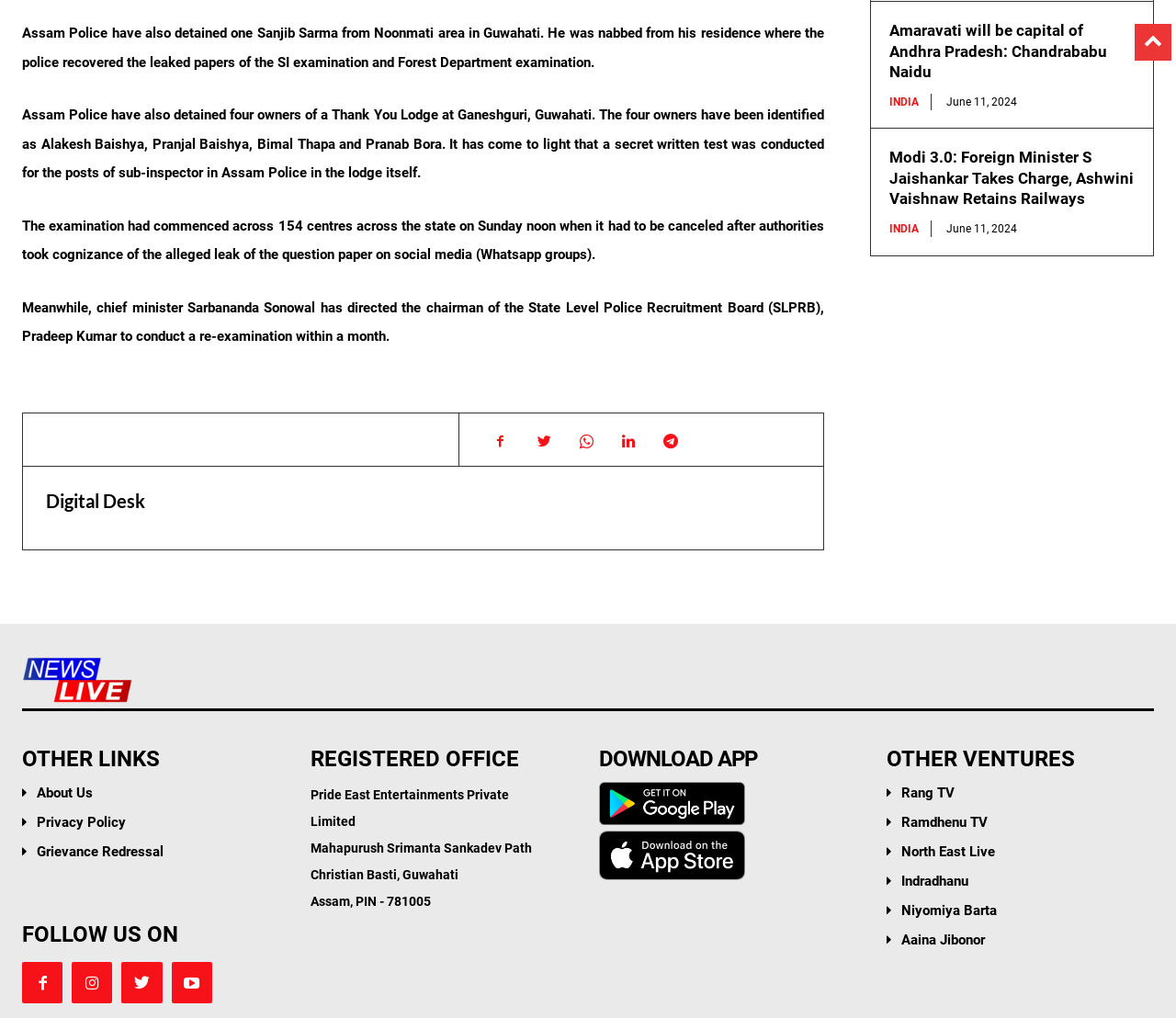Please determine the bounding box coordinates for the UI element described as: "Facebook".

[0.019, 0.945, 0.053, 0.985]